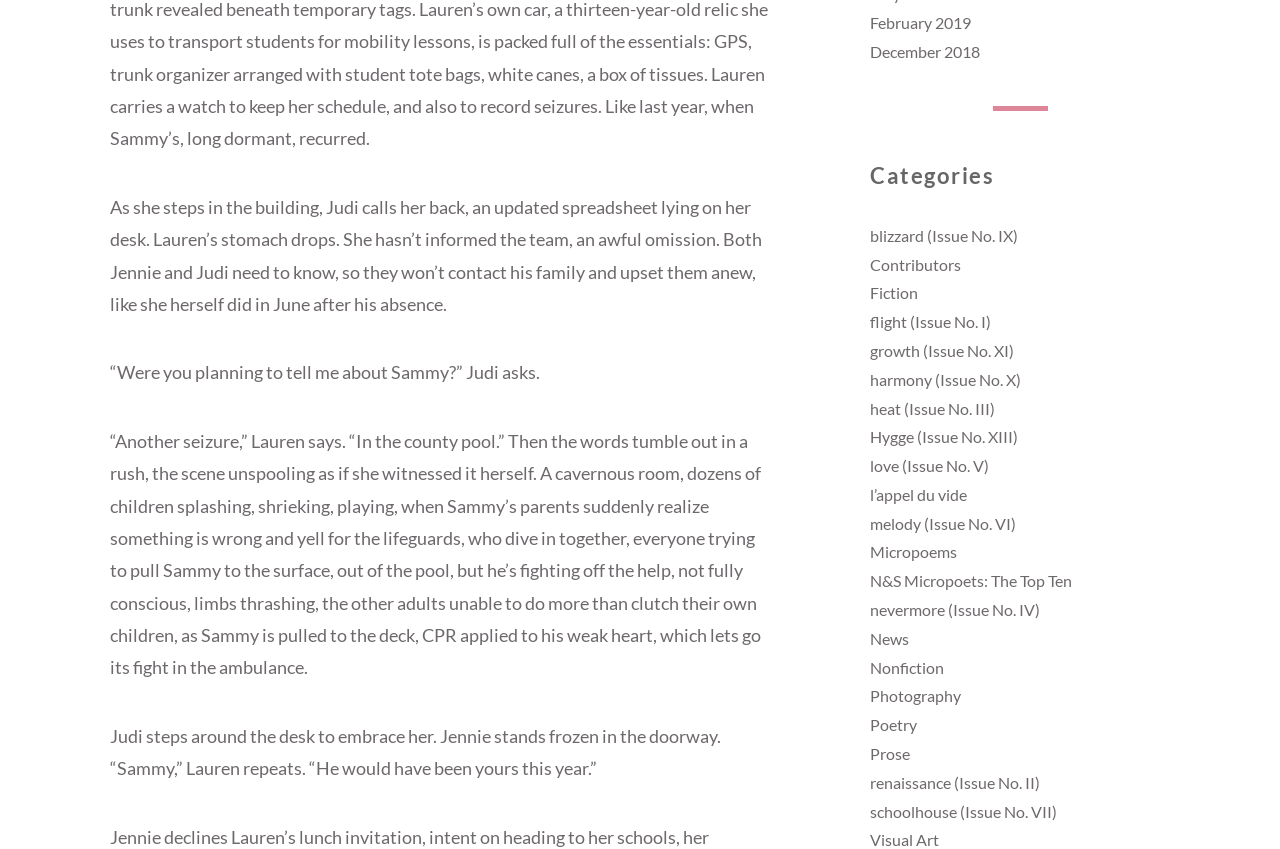Answer this question using a single word or a brief phrase:
Who is telling the story?

Lauren